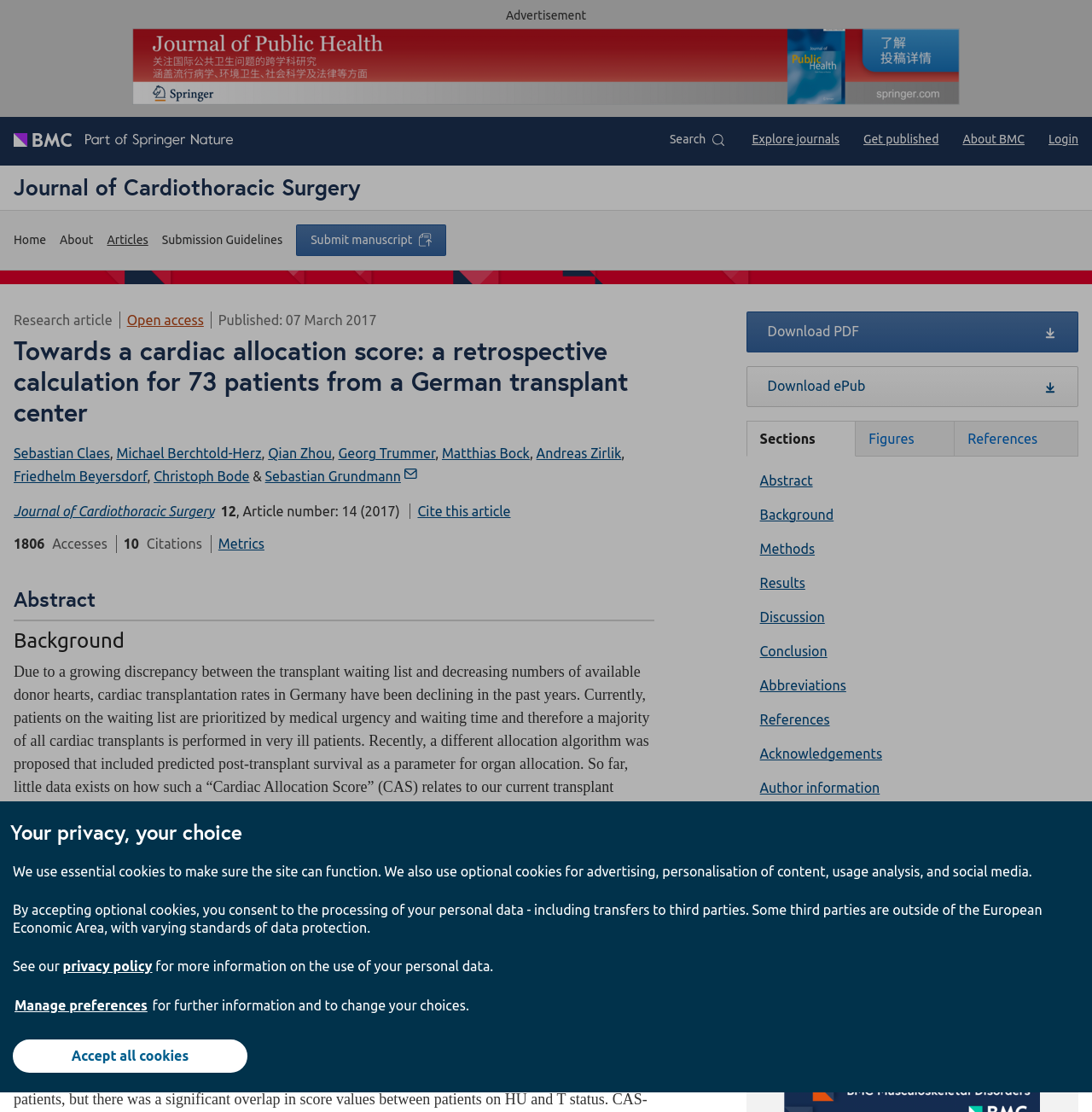What is the topic of the article?
Answer the question with a detailed and thorough explanation.

I inferred this answer by looking at the title of the webpage, 'Towards a cardiac allocation score: a retrospective calculation for 73 patients from a German transplant center | Journal of Cardiothoracic Surgery | Full Text', which suggests that the article is about cardiac allocation score.